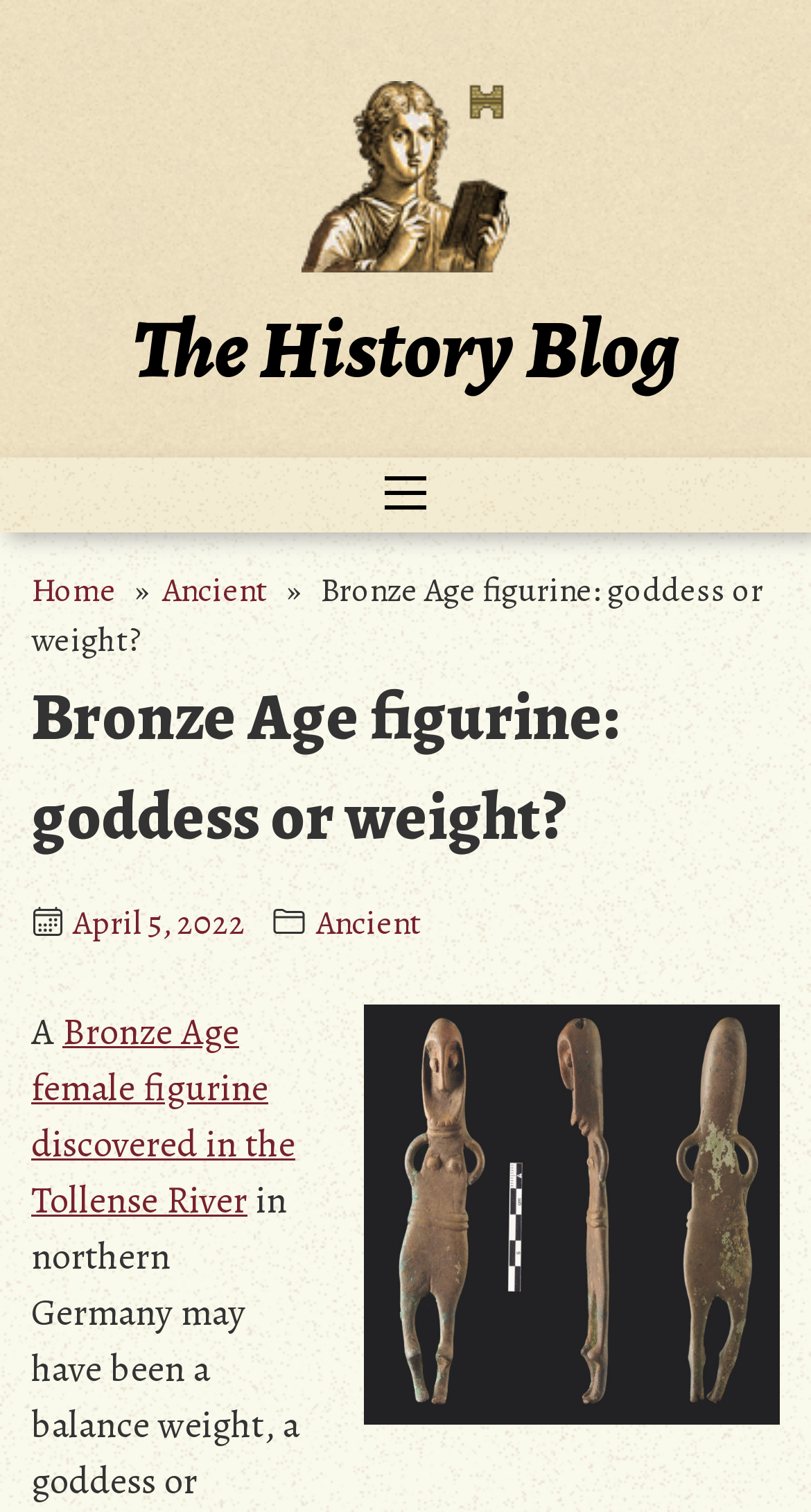What is the name of the blog?
Refer to the image and give a detailed answer to the query.

The name of the blog can be found in the top-left corner of the webpage, where it is written as a heading and also as a link.